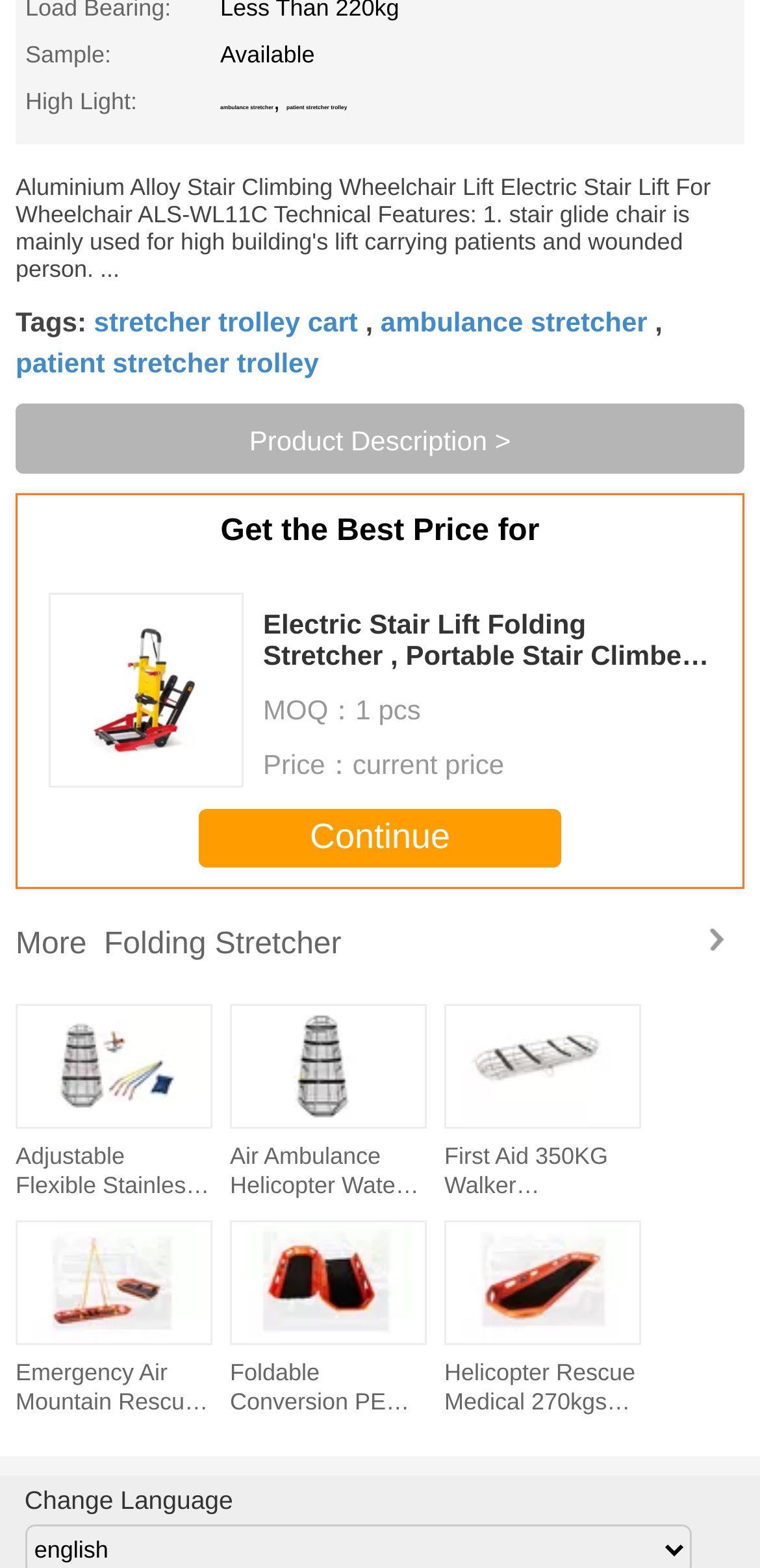Provide the bounding box coordinates of the area you need to click to execute the following instruction: "Get more information about 'Folding Stretcher'".

[0.021, 0.573, 0.979, 0.62]